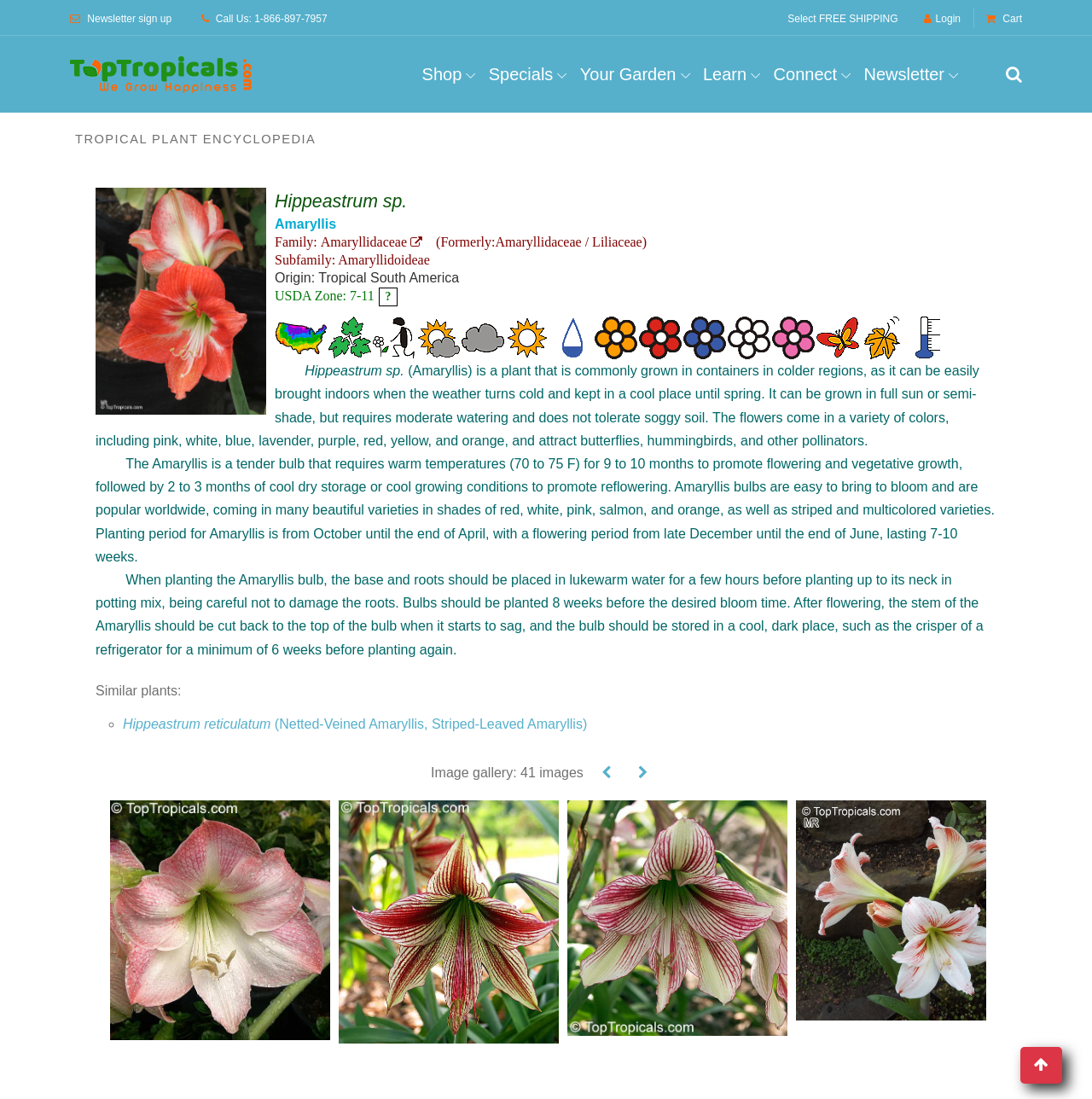Please identify the bounding box coordinates of the element that needs to be clicked to execute the following command: "Call the customer service". Provide the bounding box using four float numbers between 0 and 1, formatted as [left, top, right, bottom].

[0.184, 0.012, 0.3, 0.021]